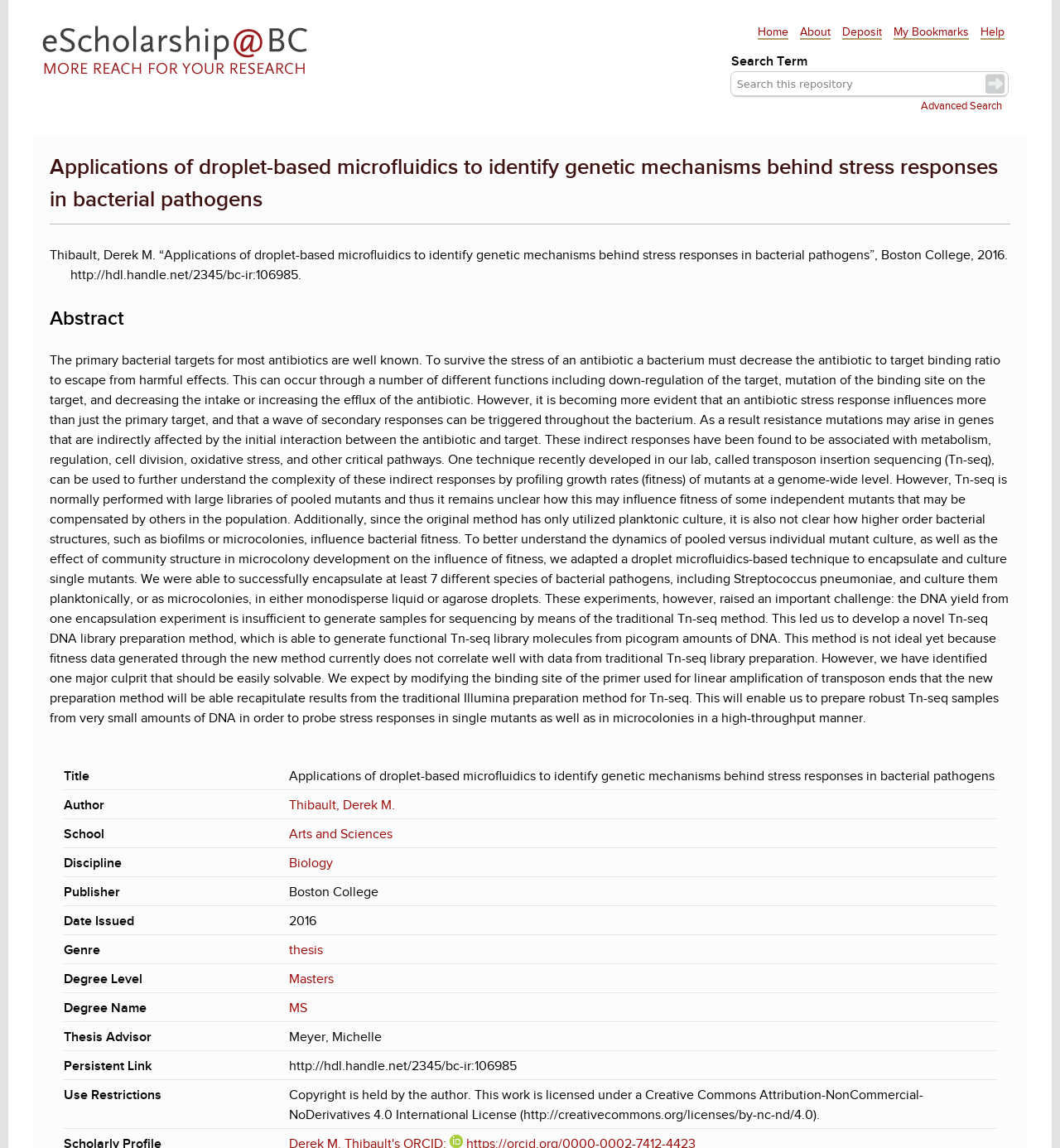Locate the bounding box coordinates of the element to click to perform the following action: 'visit the Boston College website'. The coordinates should be given as four float values between 0 and 1, in the form of [left, top, right, bottom].

[0.273, 0.77, 0.357, 0.783]